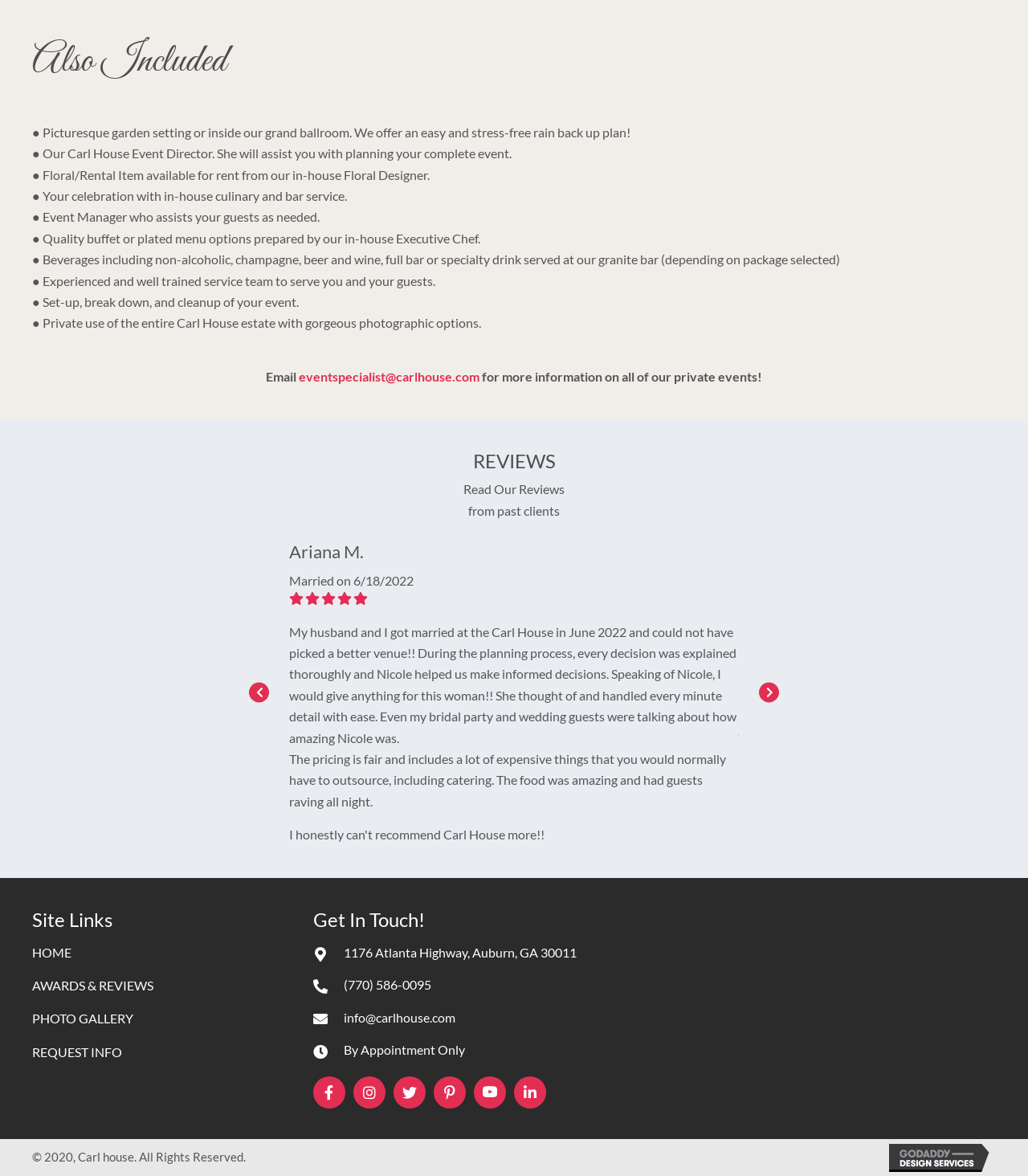Please find the bounding box coordinates of the element that must be clicked to perform the given instruction: "Request more information". The coordinates should be four float numbers from 0 to 1, i.e., [left, top, right, bottom].

[0.031, 0.882, 0.119, 0.909]